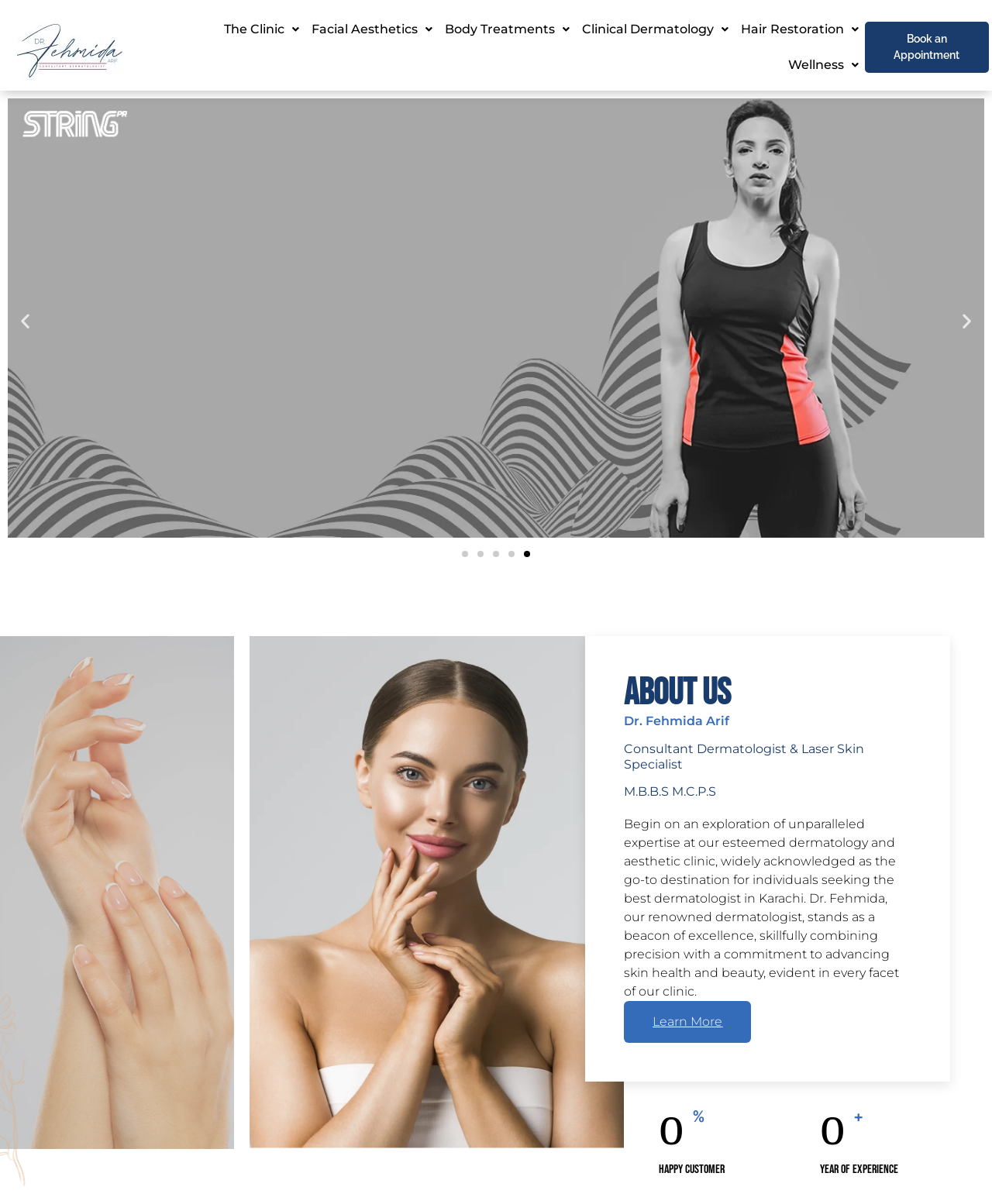Please locate the bounding box coordinates for the element that should be clicked to achieve the following instruction: "Go to the next slide". Ensure the coordinates are given as four float numbers between 0 and 1, i.e., [left, top, right, bottom].

[0.965, 0.258, 0.984, 0.274]